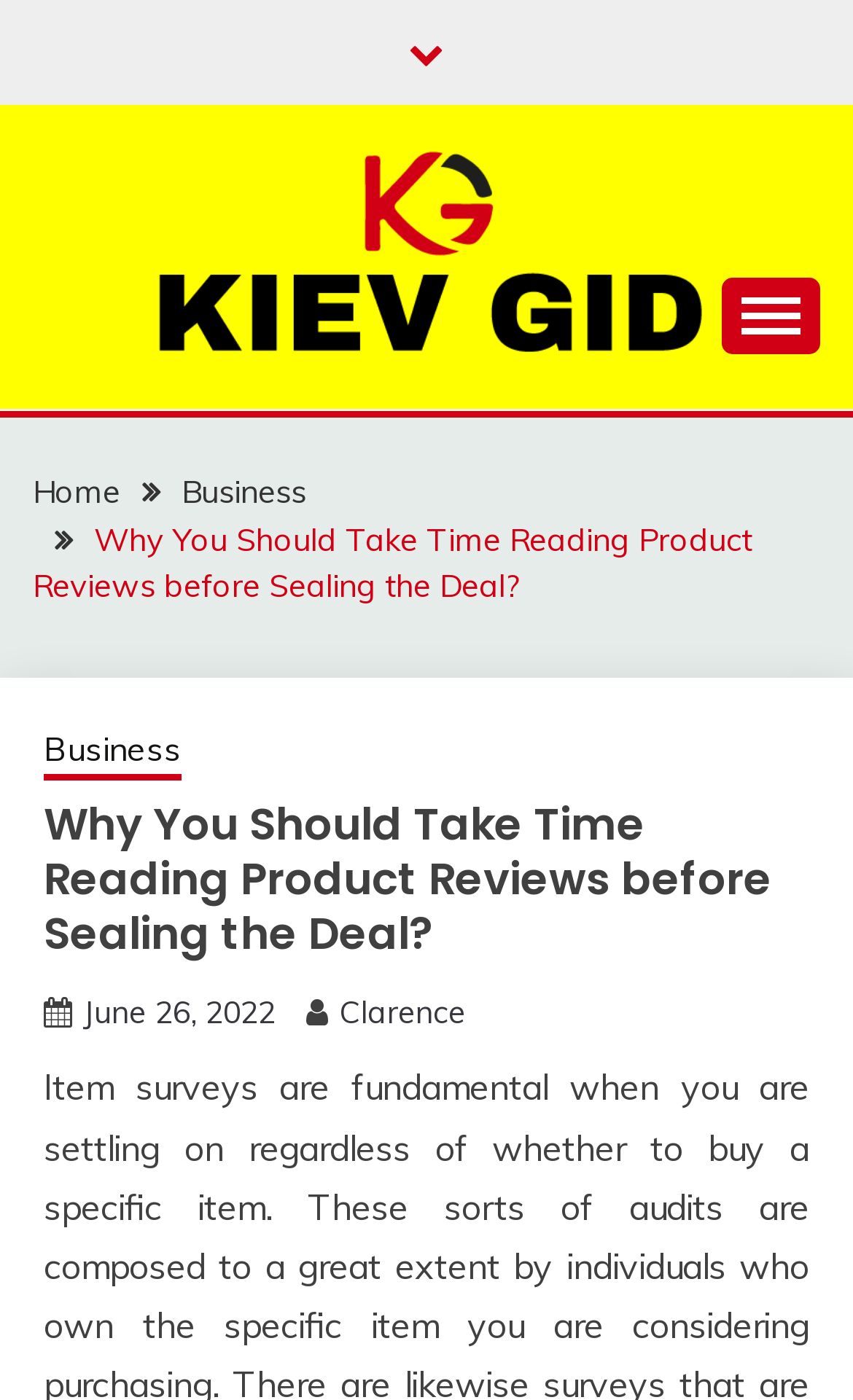Find the bounding box coordinates of the element you need to click on to perform this action: 'Navigate to the Home page'. The coordinates should be represented by four float values between 0 and 1, in the format [left, top, right, bottom].

[0.038, 0.337, 0.141, 0.365]